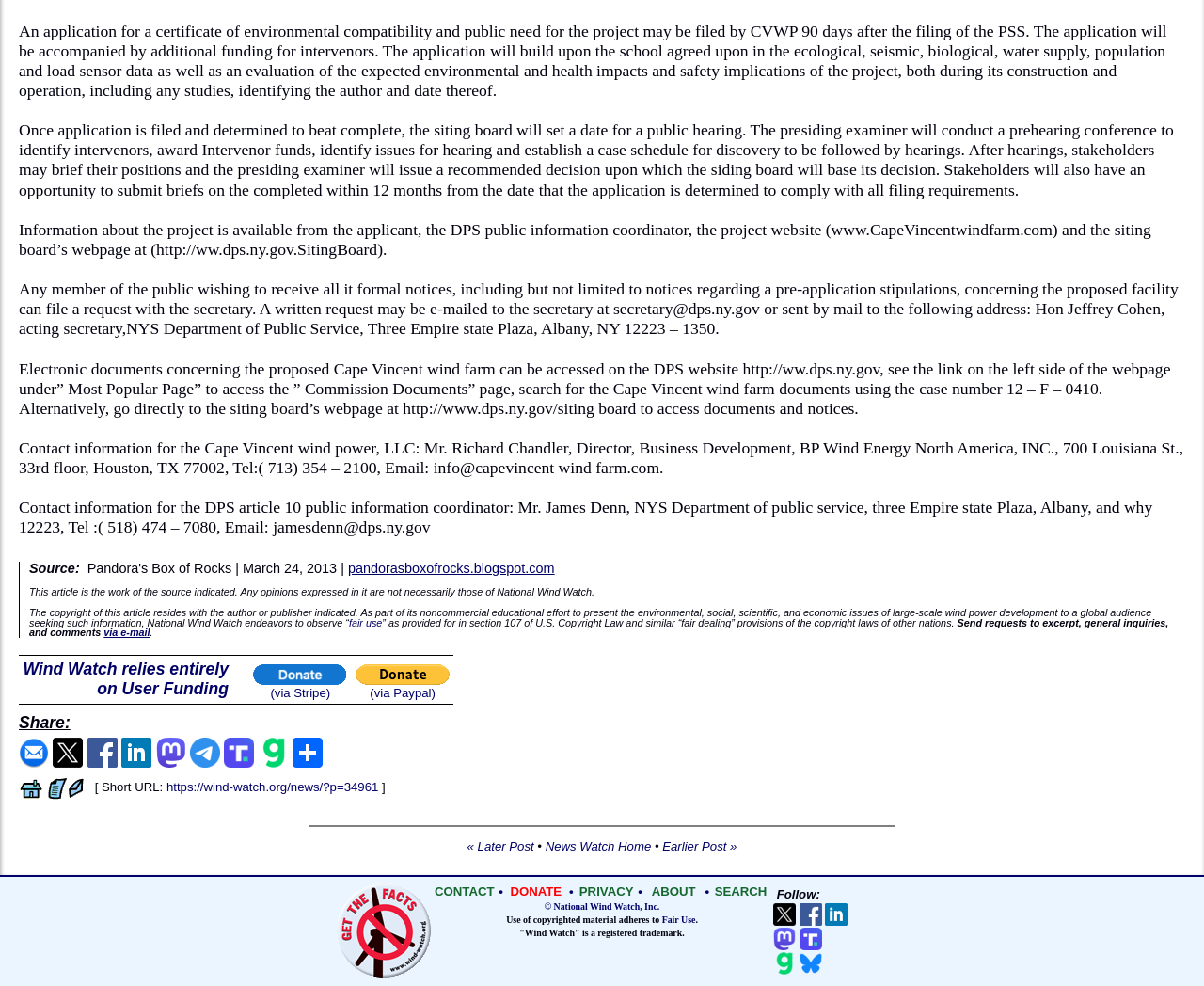Provide a brief response in the form of a single word or phrase:
How can one donate to National Wind Watch?

Via Stripe or Paypal